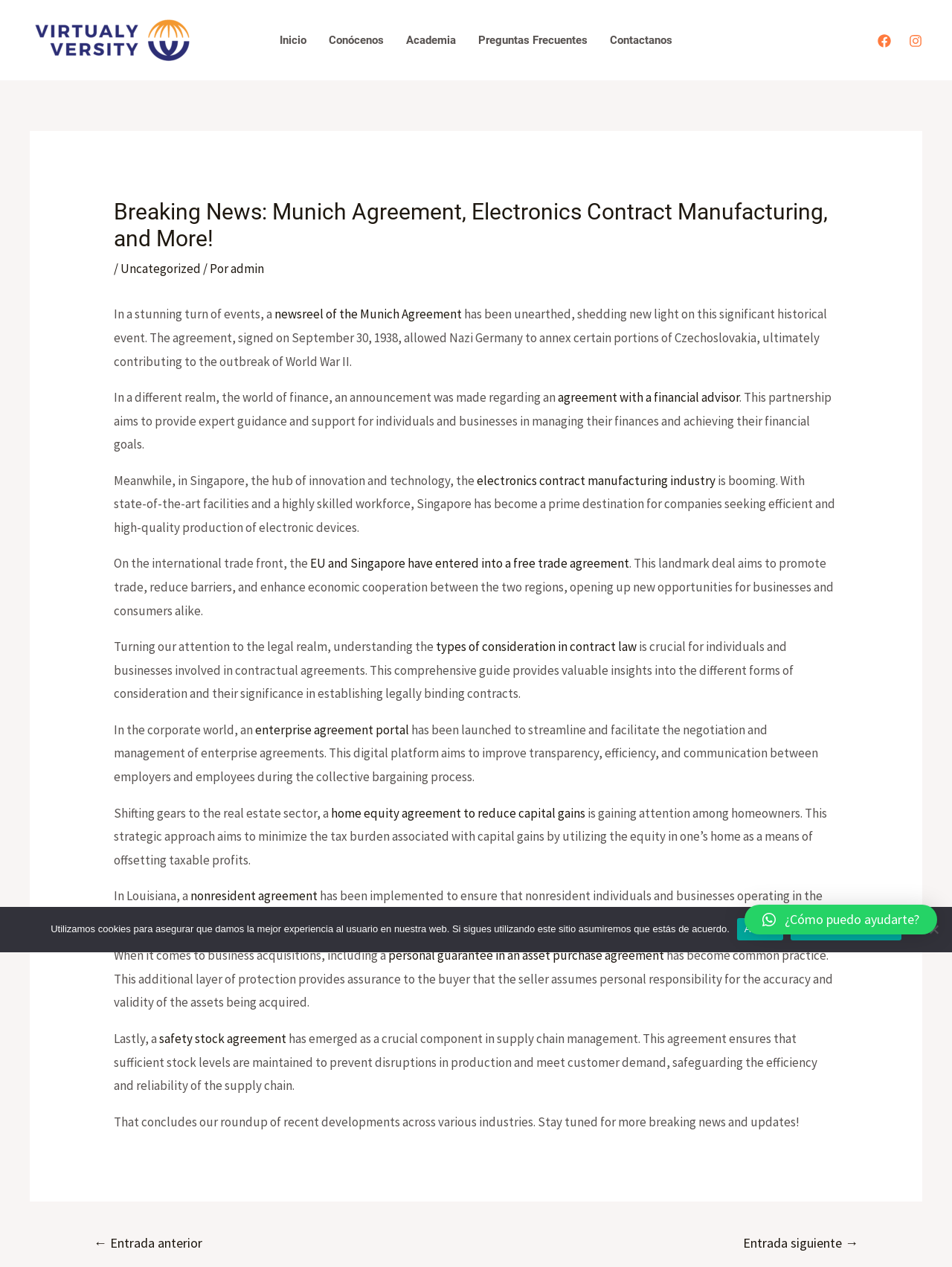Locate the bounding box coordinates of the element that needs to be clicked to carry out the instruction: "Go to Inicio page". The coordinates should be given as four float numbers ranging from 0 to 1, i.e., [left, top, right, bottom].

[0.282, 0.004, 0.334, 0.06]